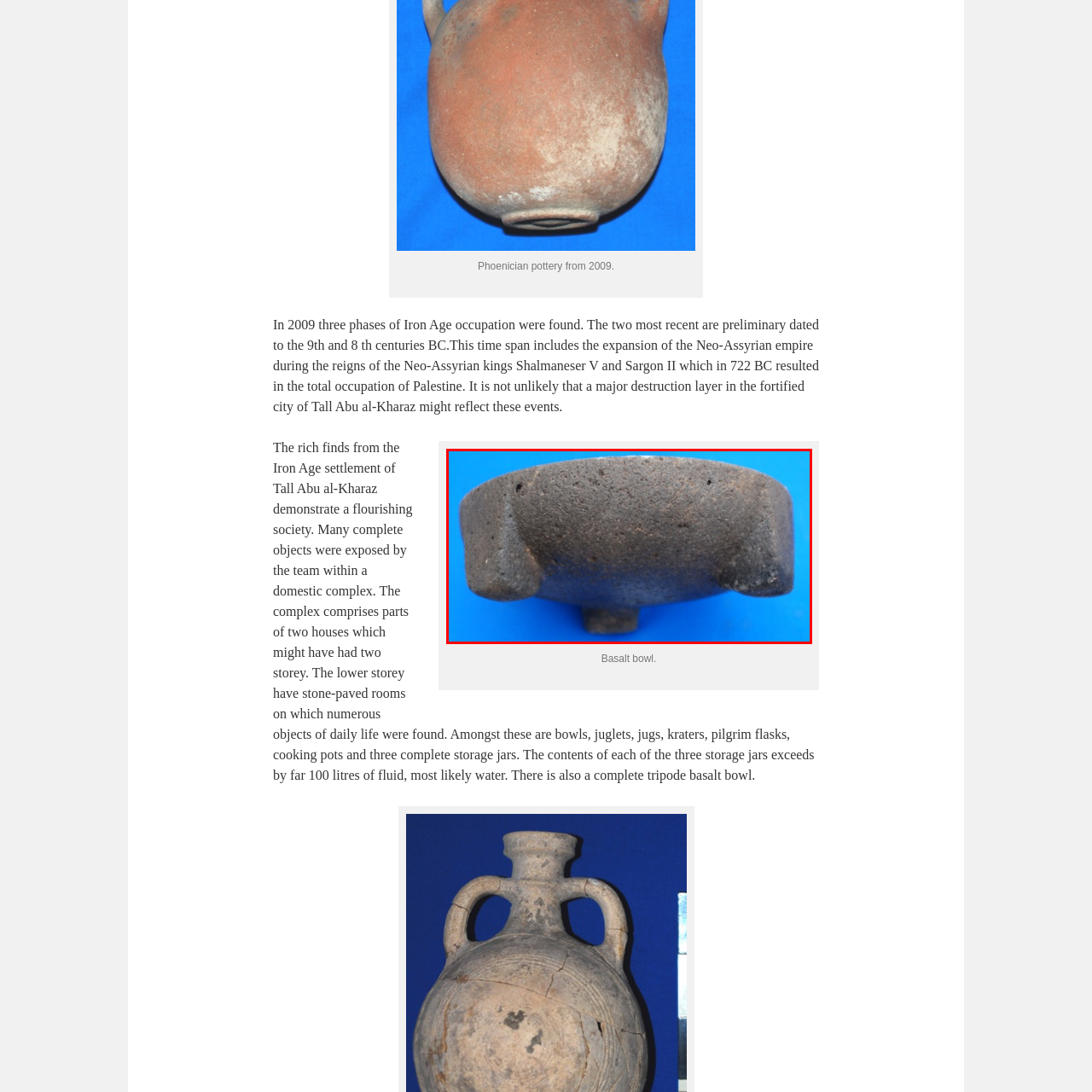Observe the image area highlighted by the pink border and answer the ensuing question in detail, using the visual cues: 
What was the bowl used for?

The caption states that the rich finds from the Iron Age settlement provide insight into the daily life of its inhabitants, who used various complete objects, including this bowl, for their domestic activities. This suggests that the bowl was used for daily household tasks or activities.